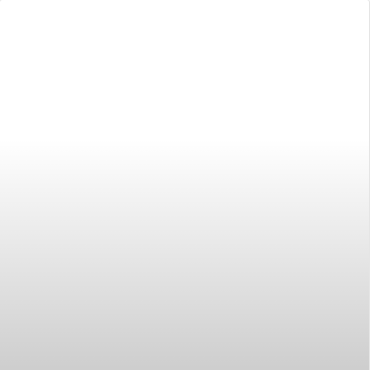What is the purpose of the article?
Answer with a single word or phrase, using the screenshot for reference.

To provide support